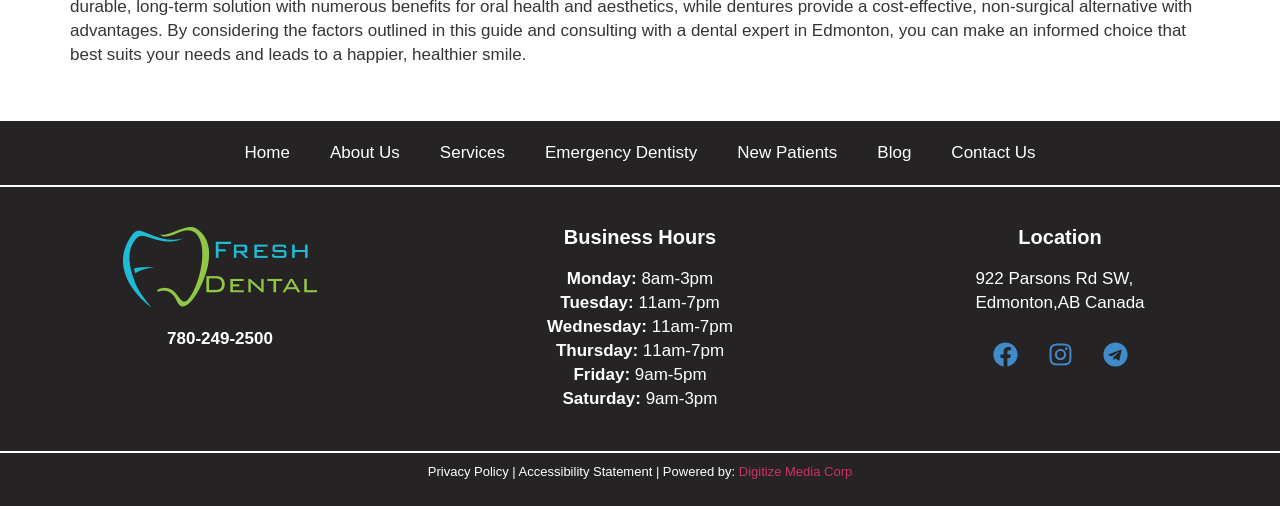From the webpage screenshot, identify the region described by Contact Us. Provide the bounding box coordinates as (top-left x, top-left y, bottom-right x, bottom-right y), with each value being a floating point number between 0 and 1.

[0.743, 0.279, 0.809, 0.327]